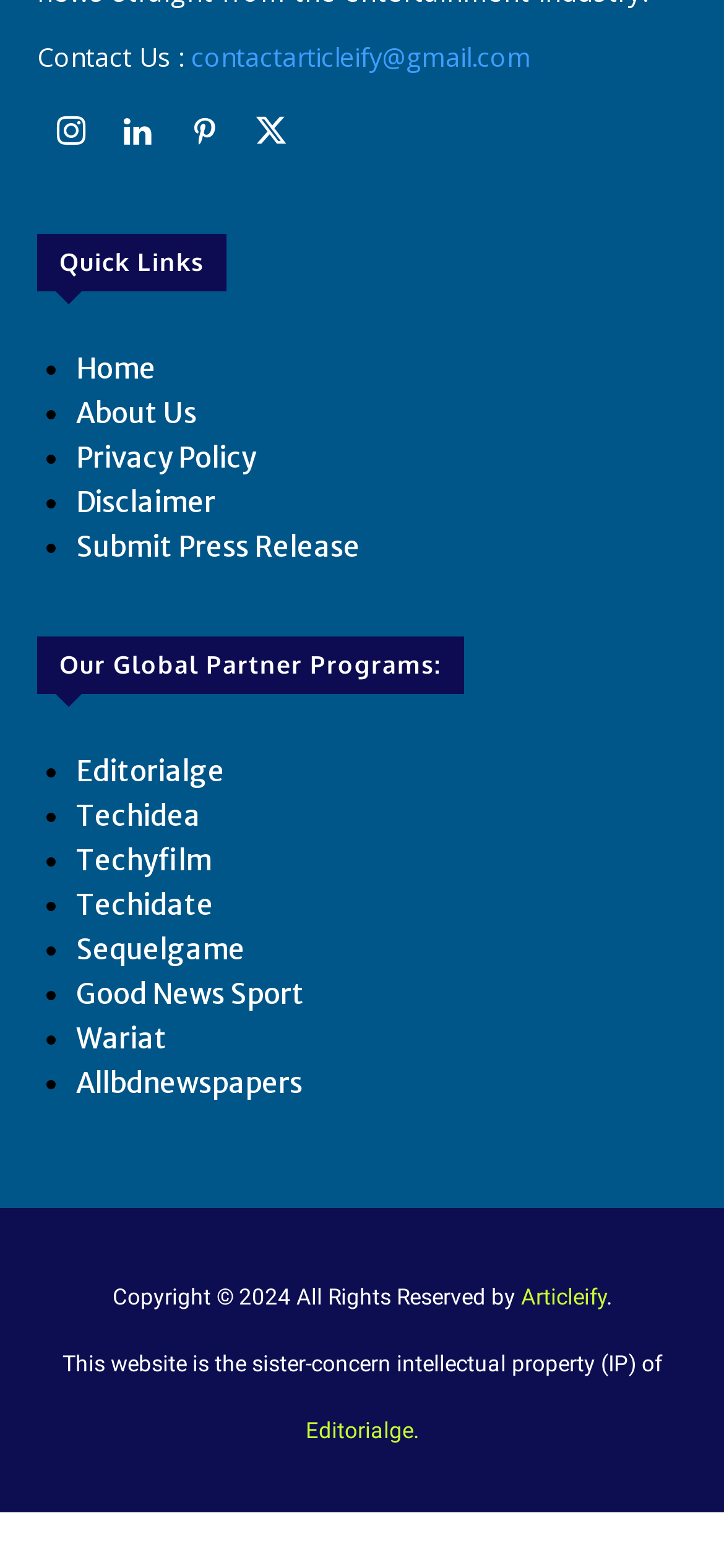Determine the bounding box coordinates in the format (top-left x, top-left y, bottom-right x, bottom-right y). Ensure all values are floating point numbers between 0 and 1. Identify the bounding box of the UI element described by: About Us

[0.105, 0.253, 0.272, 0.275]